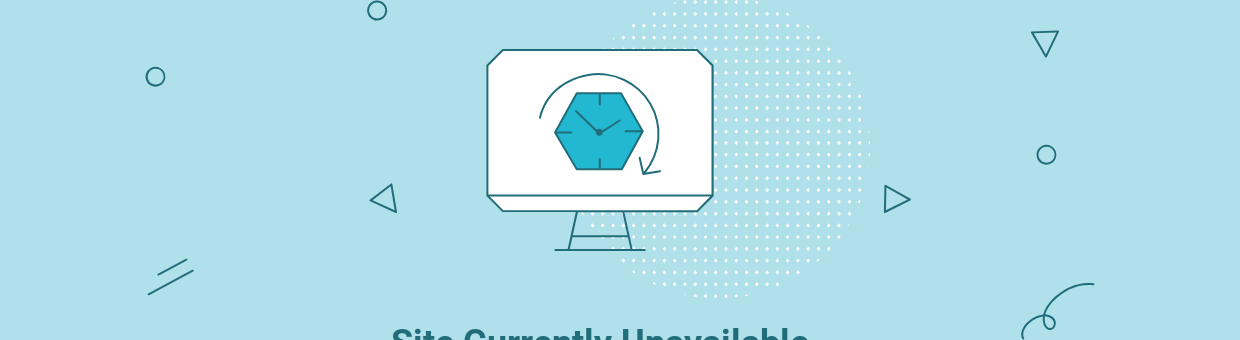What is the status of the website?
Give a one-word or short phrase answer based on the image.

Unavailable